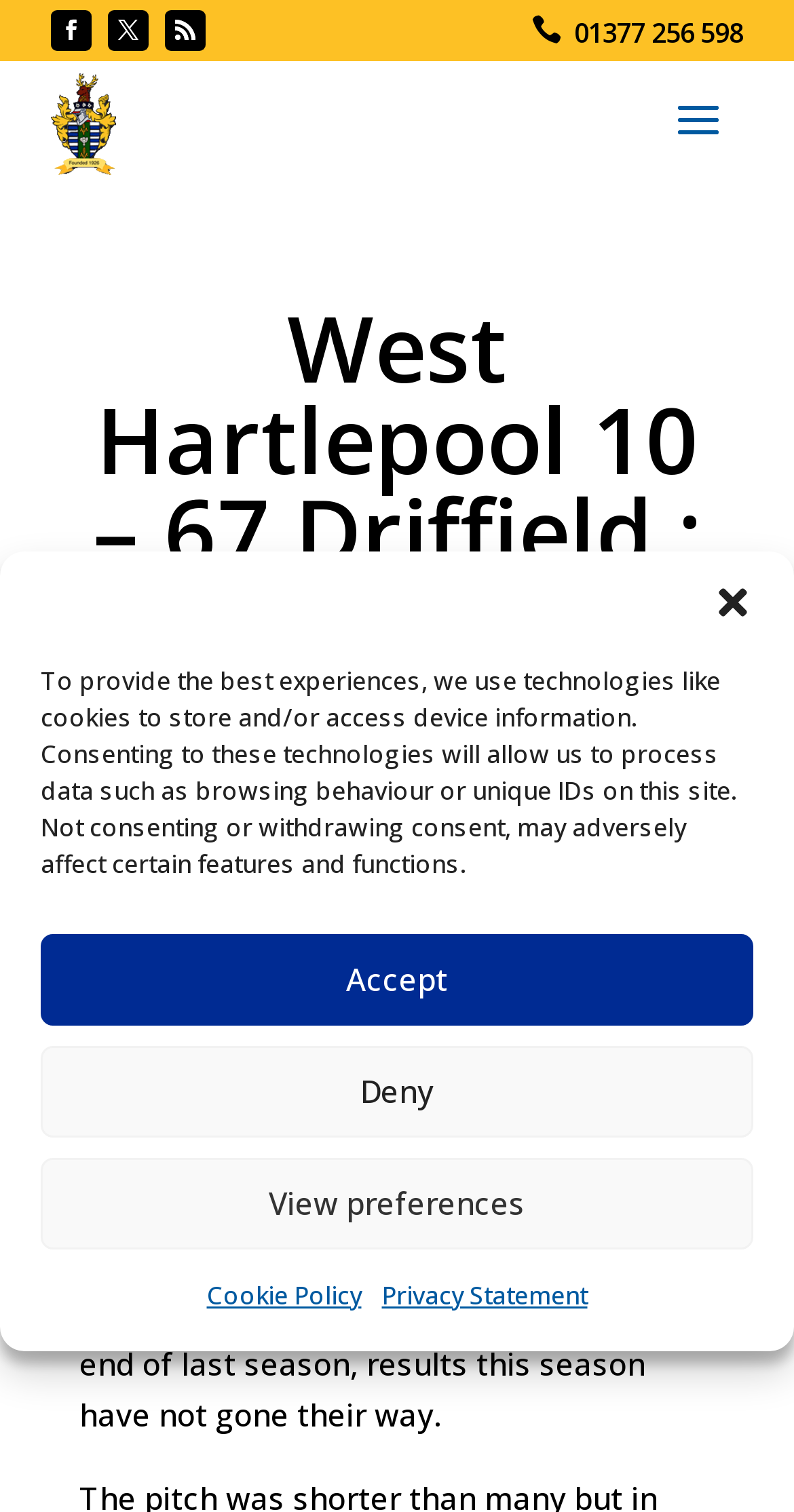Using the information from the screenshot, answer the following question thoroughly:
What is the name of the author of the match report?

The name of the author of the match report can be found in the text below the main heading, which reads 'by Brad'.